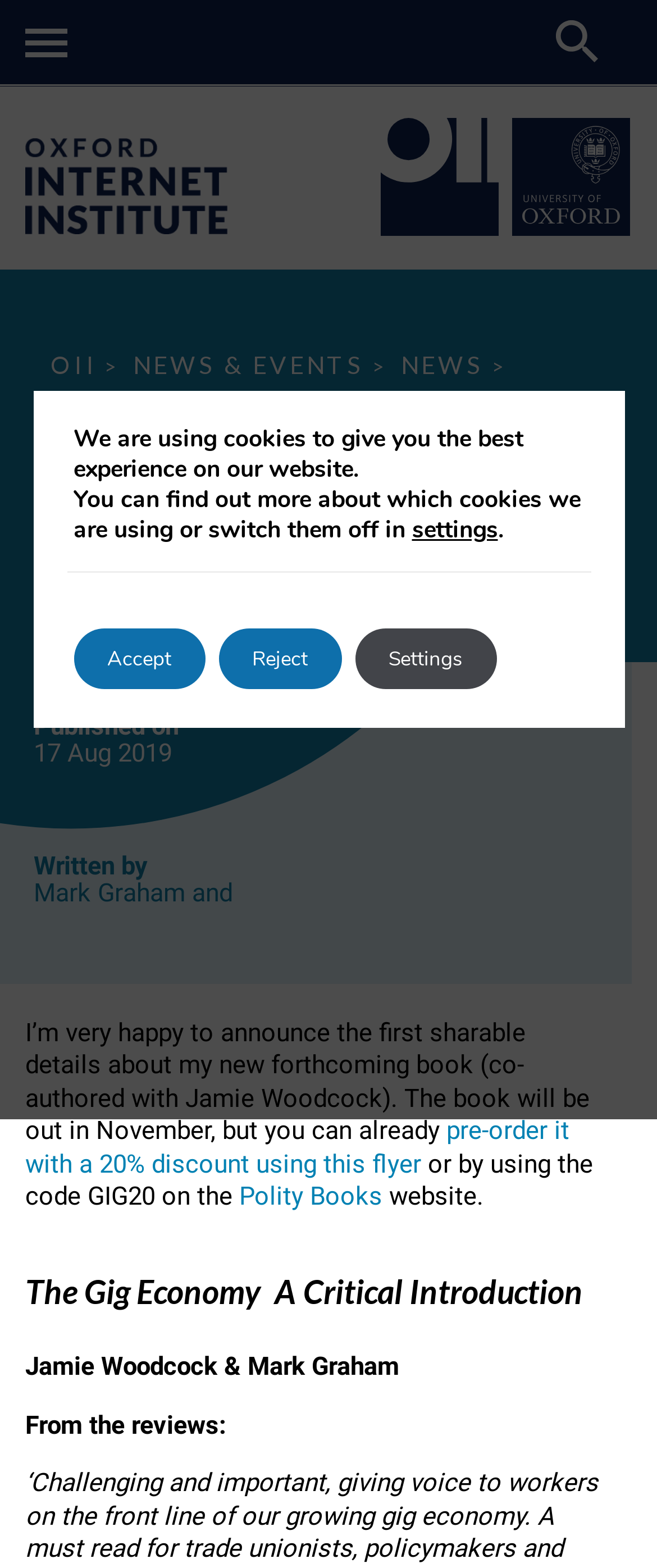What is the name of the publisher of the book?
Offer a detailed and full explanation in response to the question.

The answer can be found in the text 'you can already pre-order it with a 20% discount using this flyer or by using the code GIG20 on the Polity Books website'.